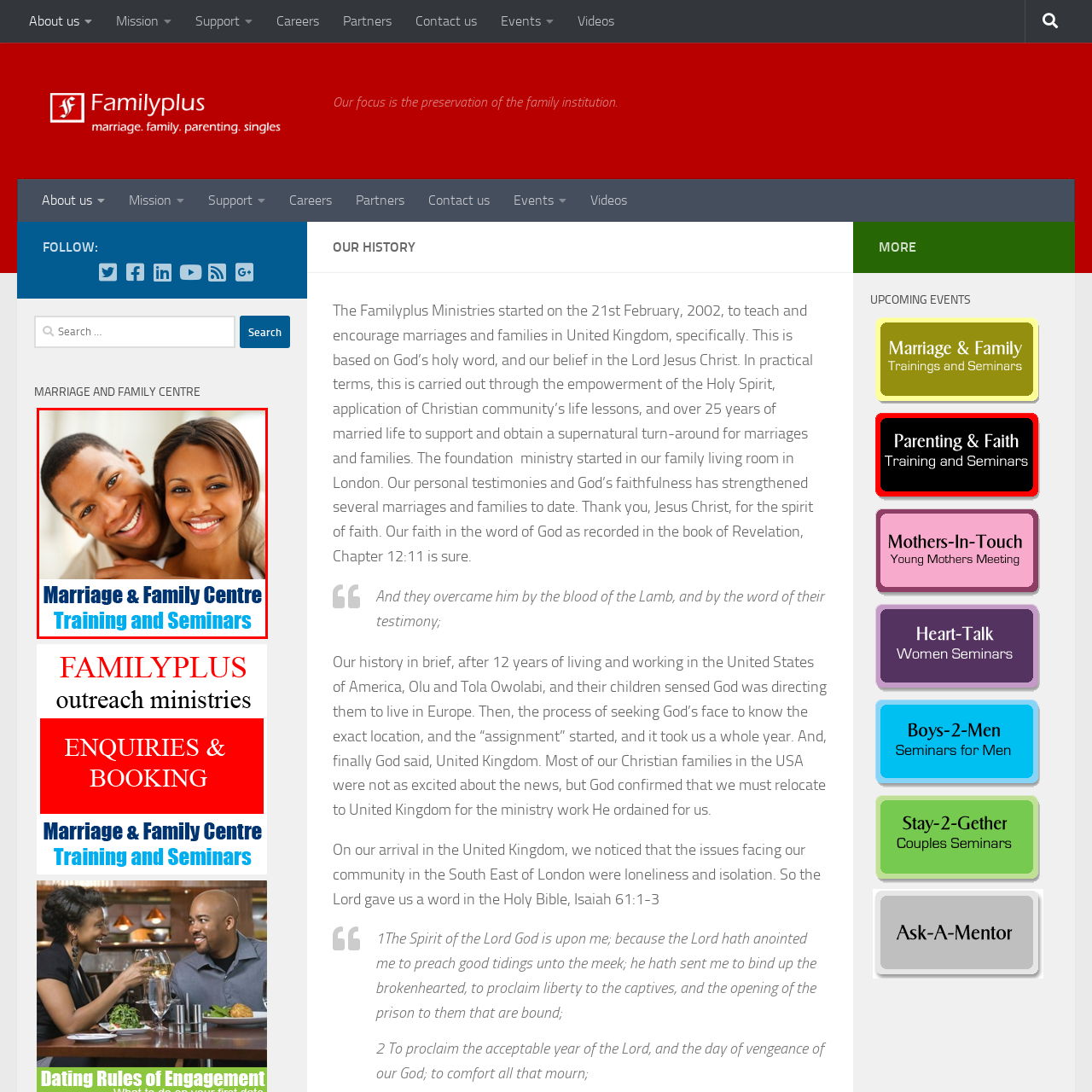What is the focus of the Marriage and Family Centre?
Please analyze the image within the red bounding box and respond with a detailed answer to the question.

The caption indicates that the words 'Marriage & Family Centre' are displayed below the cheerful faces of the couple, suggesting a focus on support and development for relationships, which aligns with the mission of the Marriage and Family Centre.